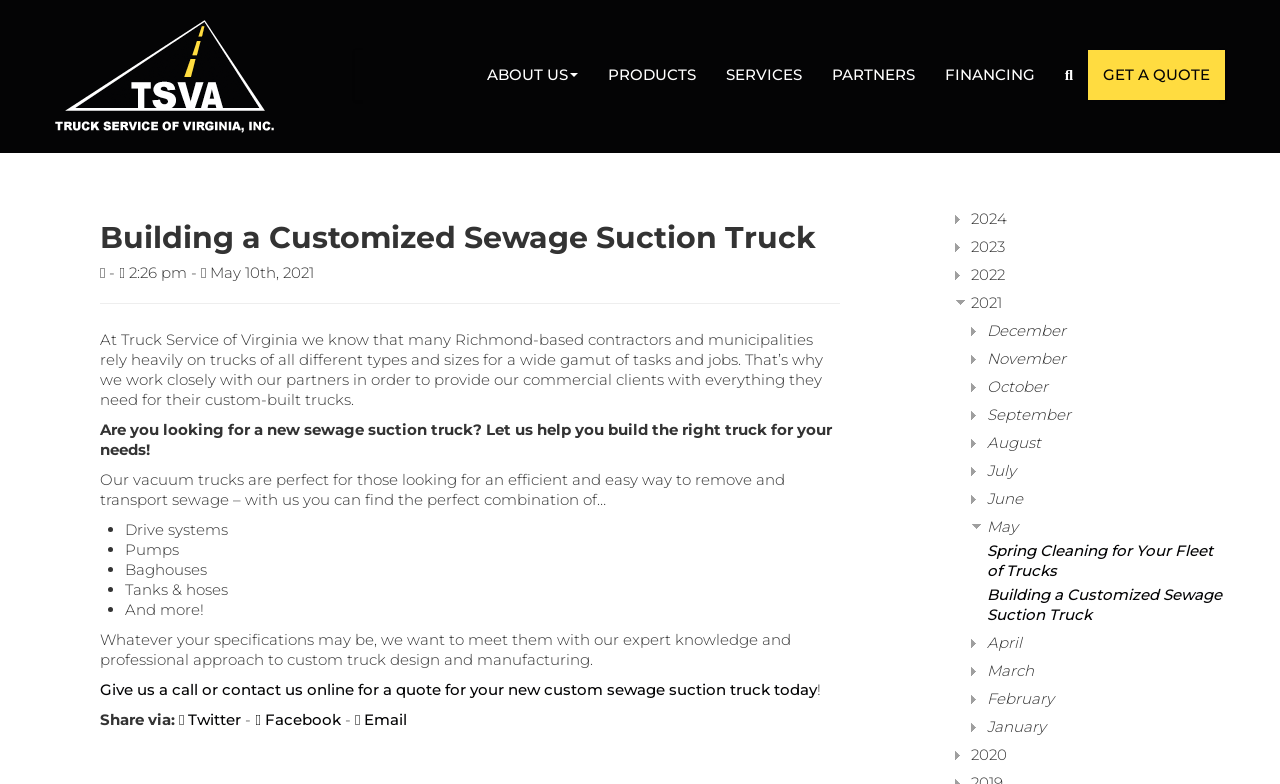Can you provide the bounding box coordinates for the element that should be clicked to implement the instruction: "Click the 'ABOUT US' link"?

[0.368, 0.064, 0.463, 0.128]